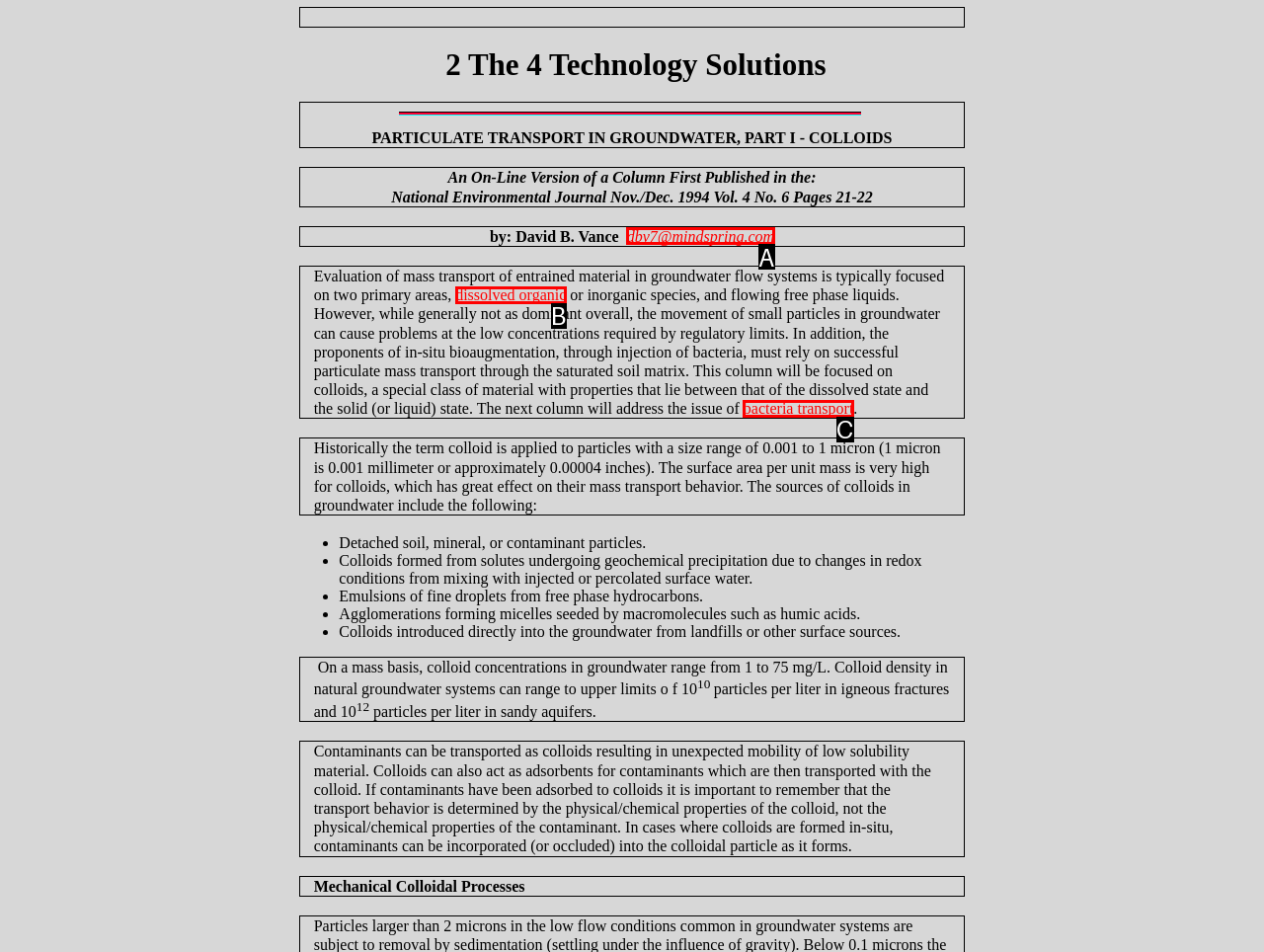Based on the description: dissolved organic
Select the letter of the corresponding UI element from the choices provided.

B